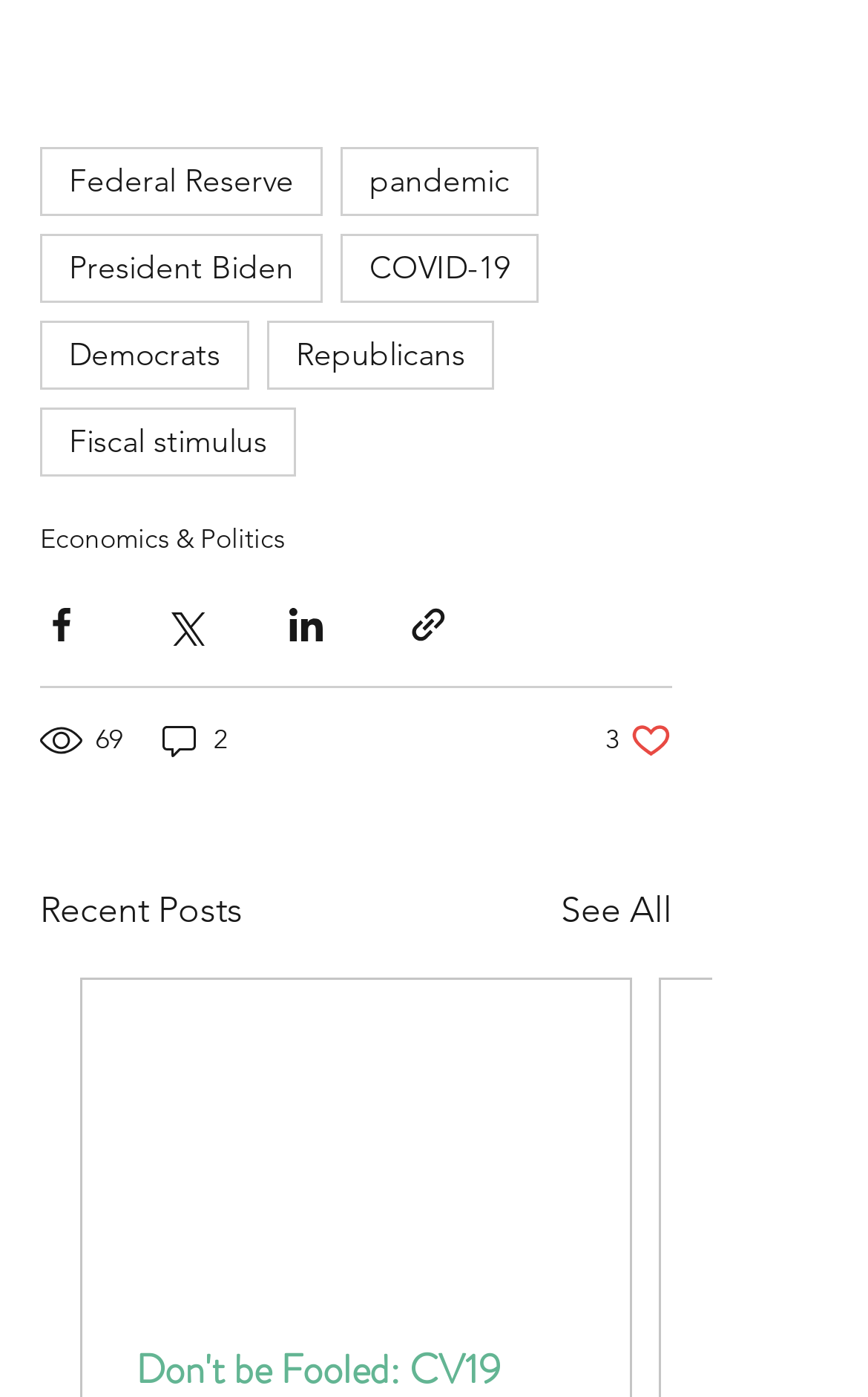How many social media sharing options are available?
Please answer using one word or phrase, based on the screenshot.

4